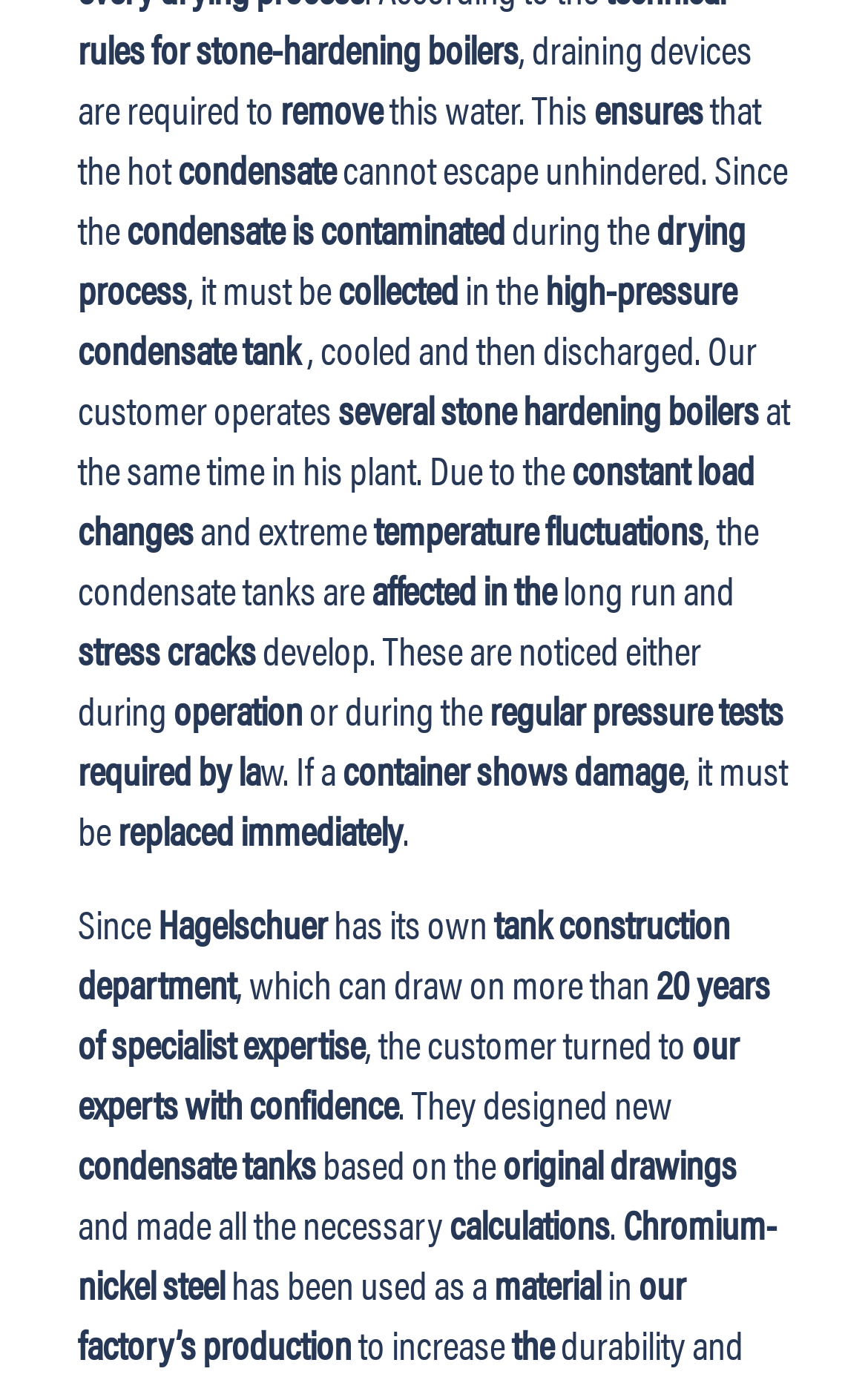Identify the bounding box coordinates for the region of the element that should be clicked to carry out the instruction: "Click on 'Feed water module'". The bounding box coordinates should be four float numbers between 0 and 1, i.e., [left, top, right, bottom].

[0.179, 0.128, 0.497, 0.185]